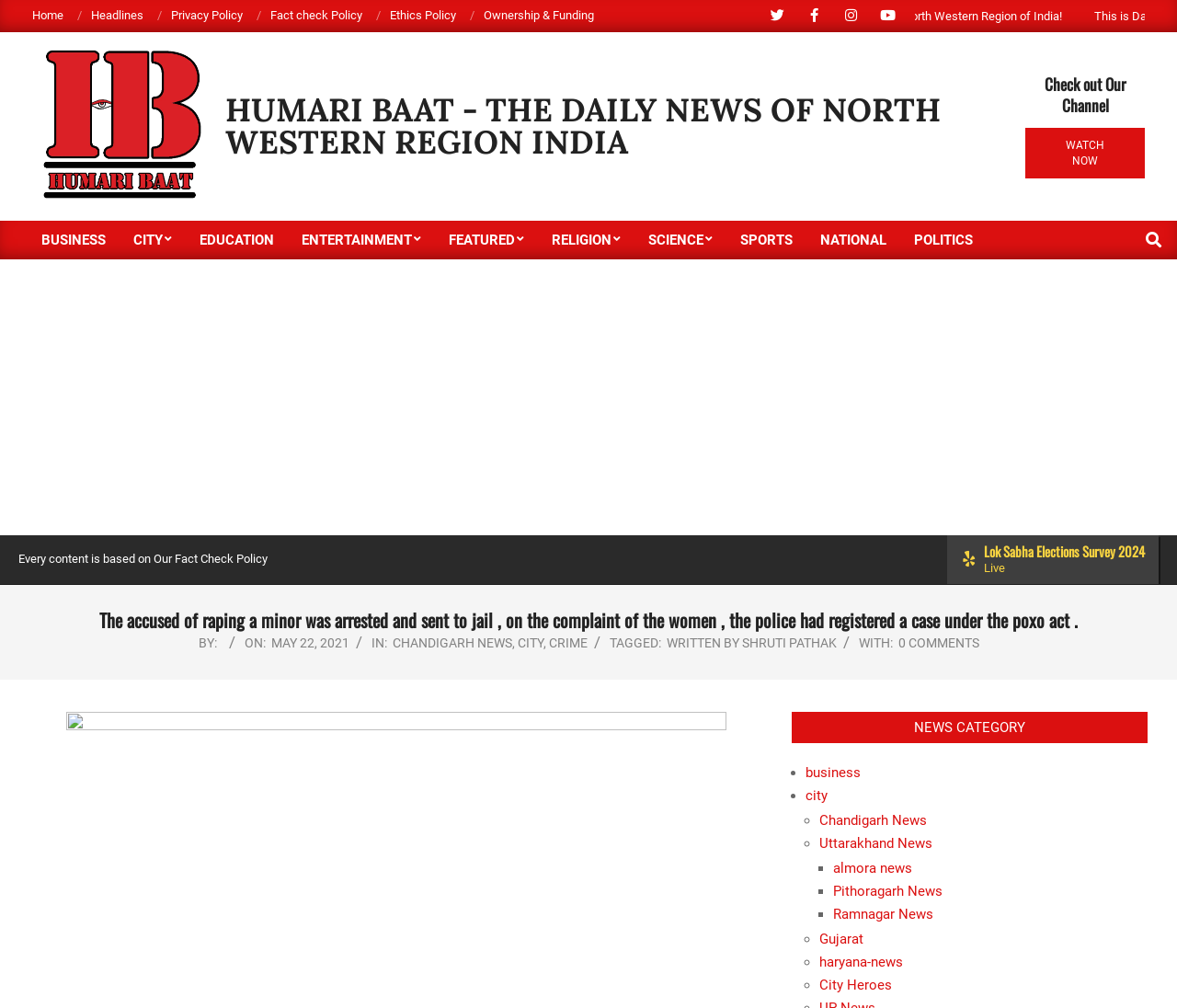What is the date of the news article?
Please provide a detailed and comprehensive answer to the question.

I found the answer by looking at the date section below the news article, where it is mentioned that the article was published on 'Saturday, May 22, 2021, 2:17 pm'.